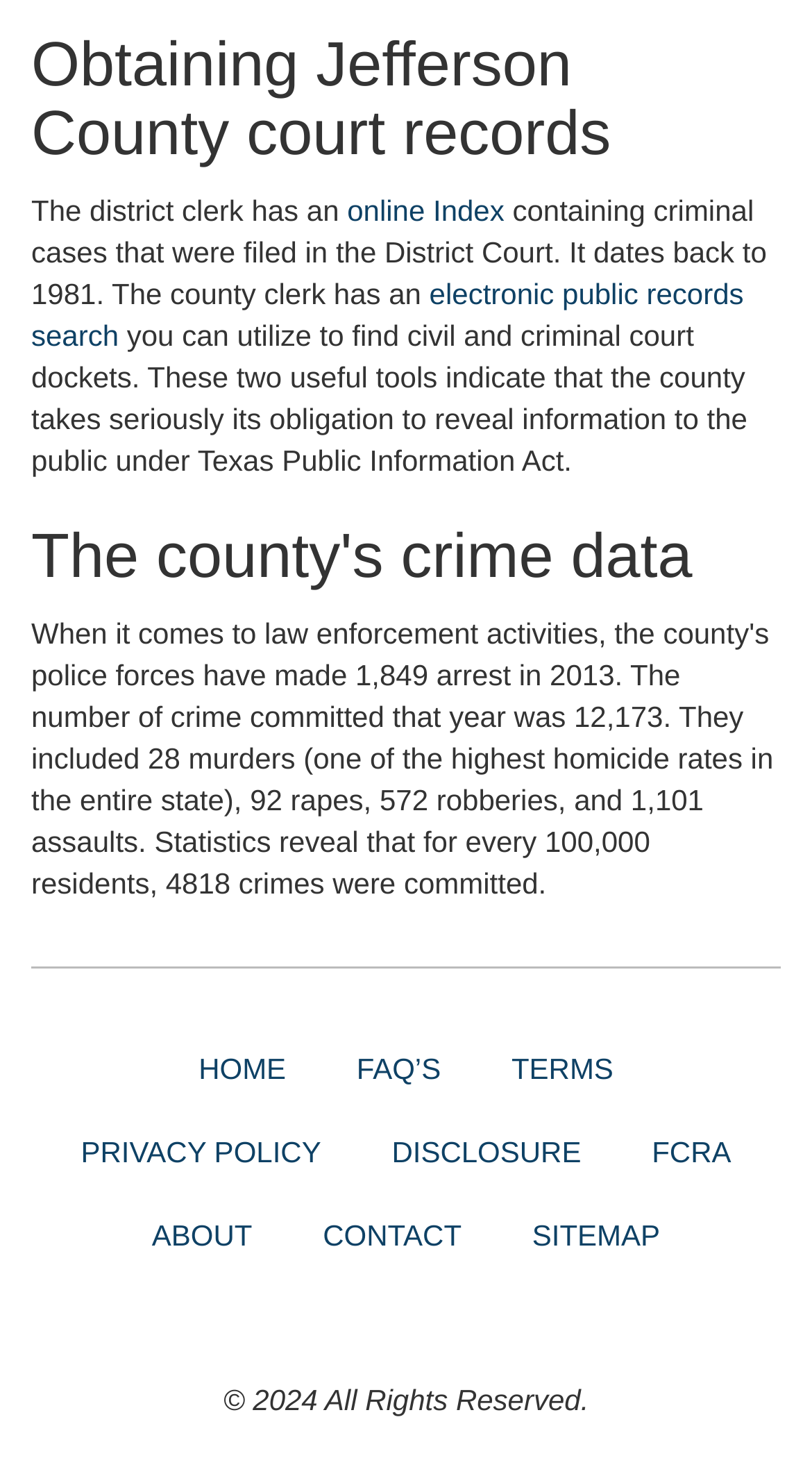Please find the bounding box coordinates (top-left x, top-left y, bottom-right x, bottom-right y) in the screenshot for the UI element described as follows: Privacy Policy

[0.061, 0.749, 0.434, 0.805]